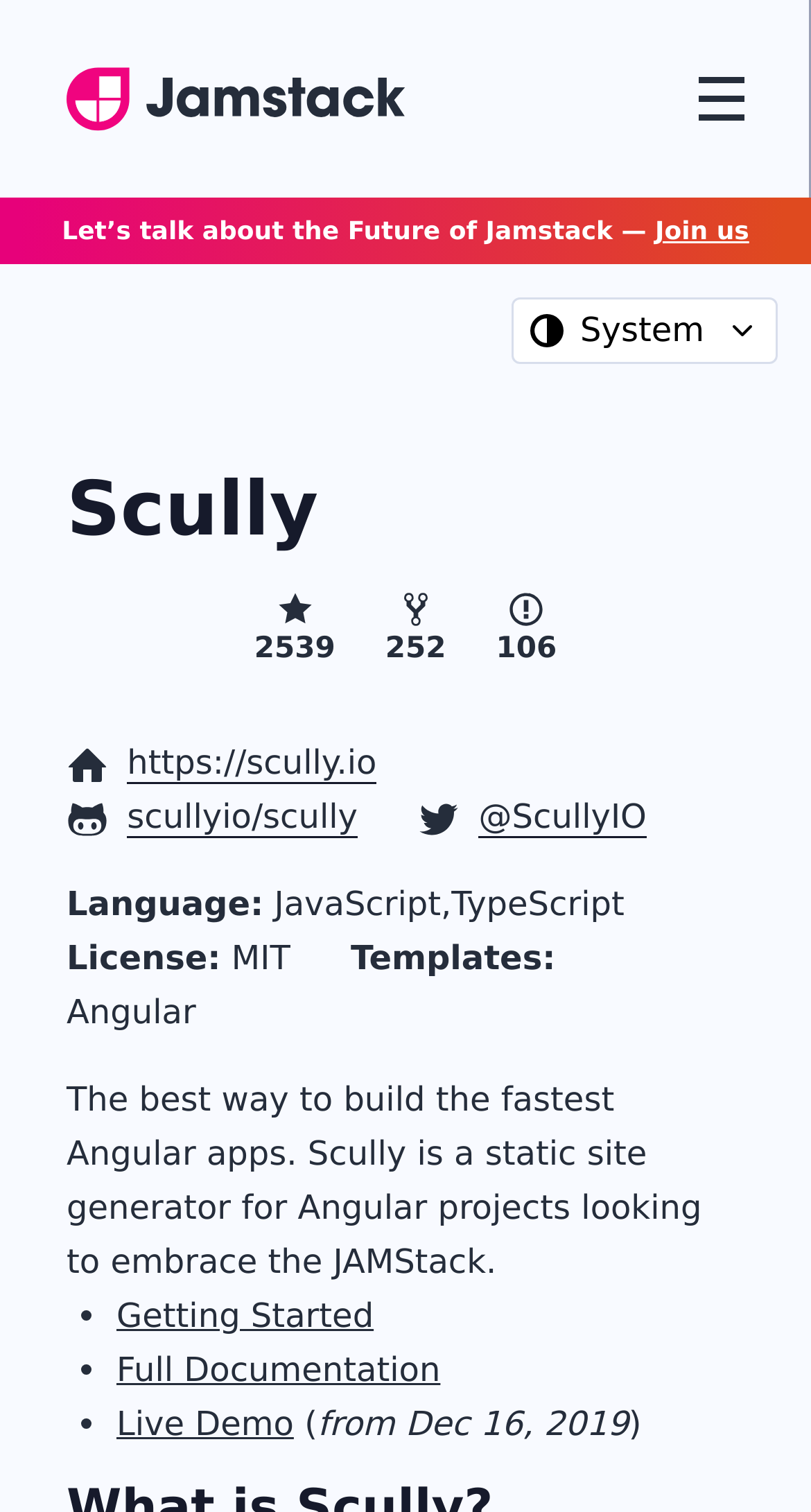What is Scully? Examine the screenshot and reply using just one word or a brief phrase.

Static site generator